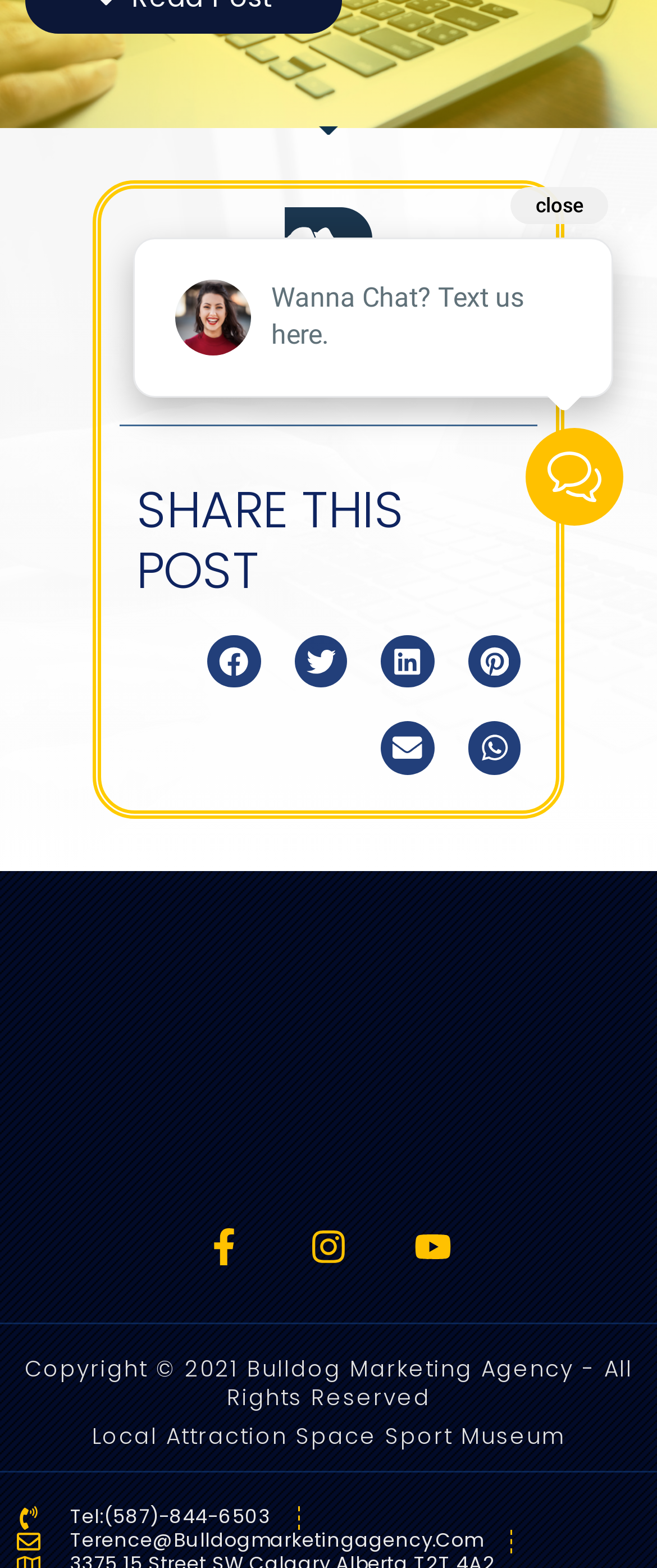Bounding box coordinates are to be given in the format (top-left x, top-left y, bottom-right x, bottom-right y). All values must be floating point numbers between 0 and 1. Provide the bounding box coordinate for the UI element described as: Youtube

[0.631, 0.784, 0.687, 0.807]